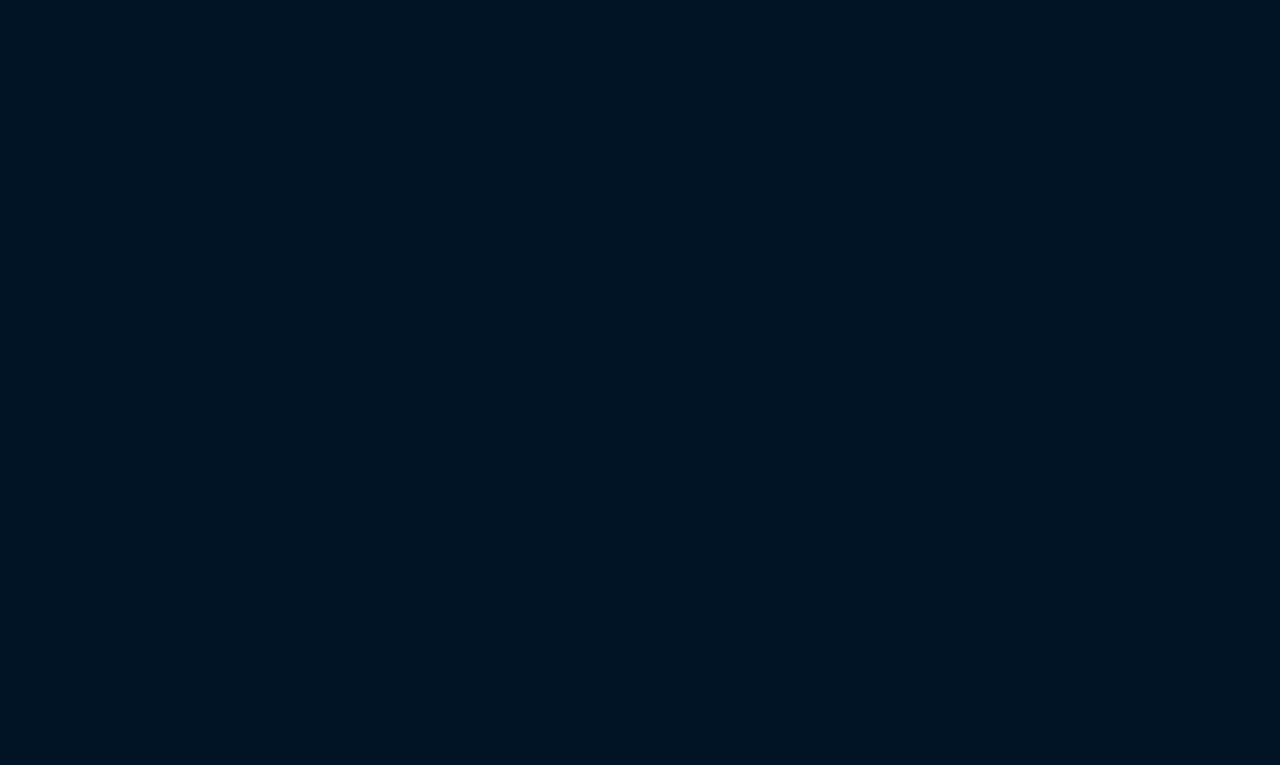Locate the UI element that matches the description ABOUT US in the webpage screenshot. Return the bounding box coordinates in the format (top-left x, top-left y, bottom-right x, bottom-right y), with values ranging from 0 to 1.

[0.586, 0.605, 0.644, 0.623]